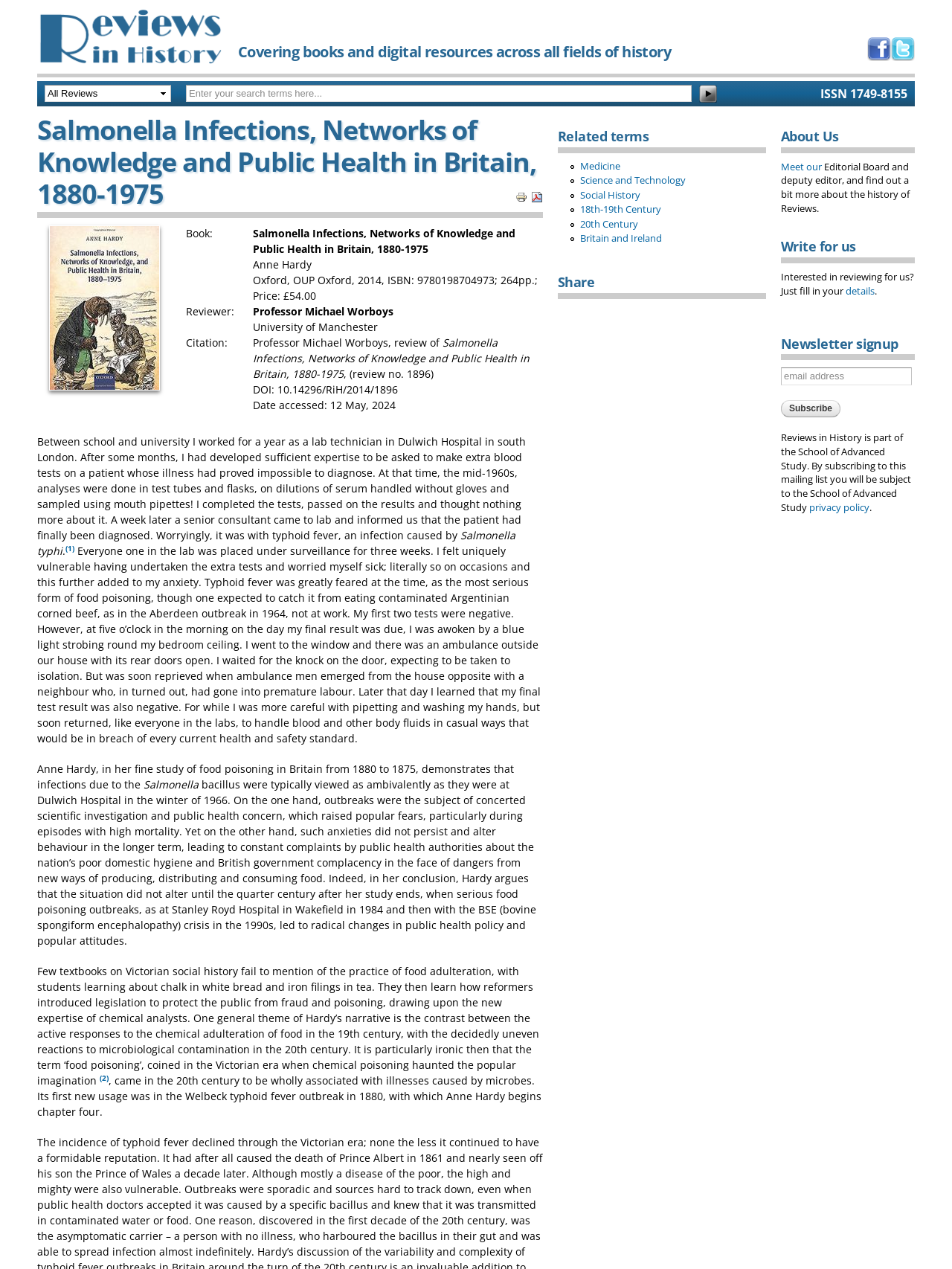Can you provide the bounding box coordinates for the element that should be clicked to implement the instruction: "Follow us on Twitter"?

[0.936, 0.036, 0.961, 0.047]